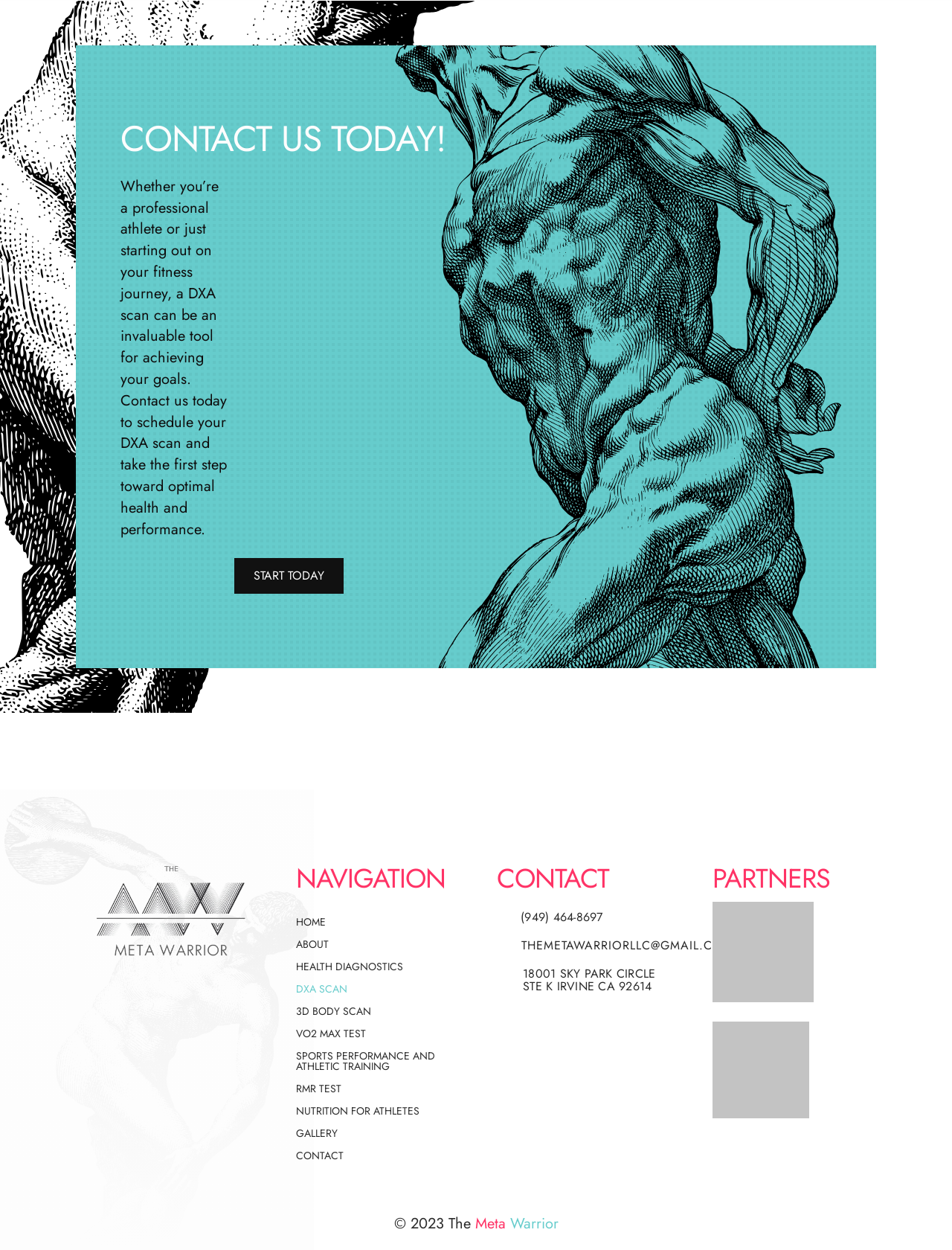Please answer the following query using a single word or phrase: 
What is the email address to contact?

THEMETAWARRIORLLC@GMAIL.COM